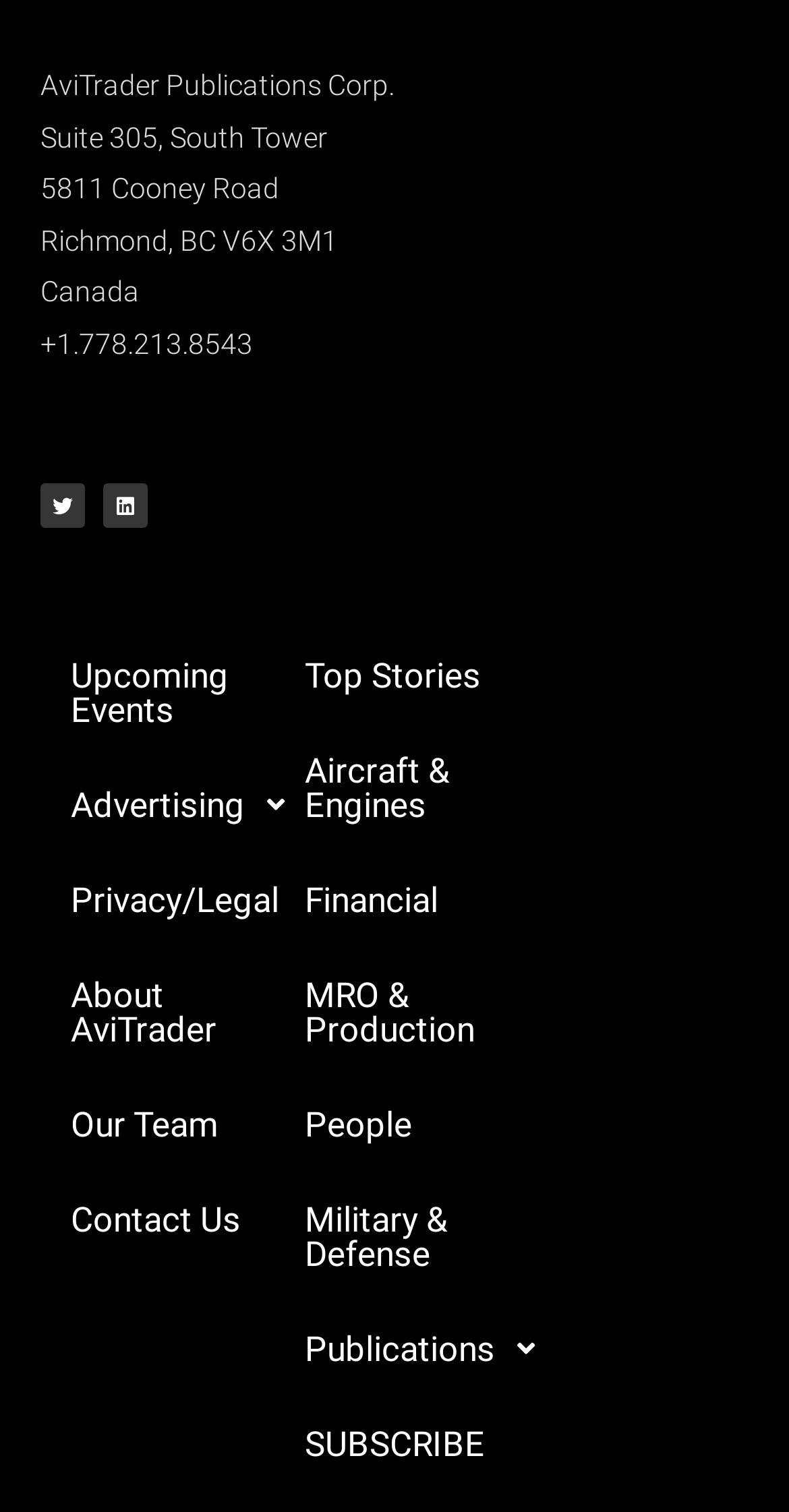How many social media links are present? Please answer the question using a single word or phrase based on the image.

2